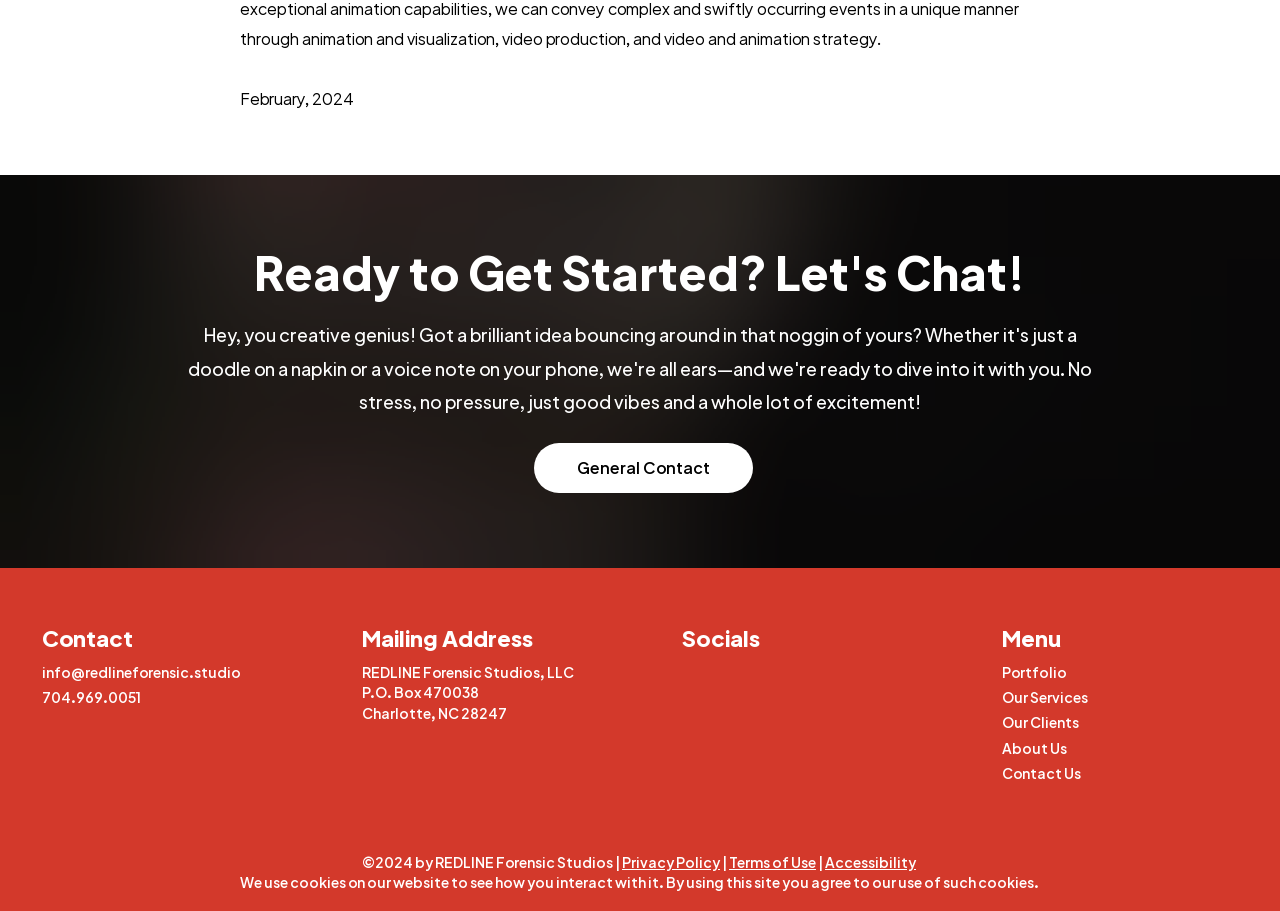Pinpoint the bounding box coordinates of the clickable area needed to execute the instruction: "Click on General Contact". The coordinates should be specified as four float numbers between 0 and 1, i.e., [left, top, right, bottom].

[0.417, 0.487, 0.588, 0.542]